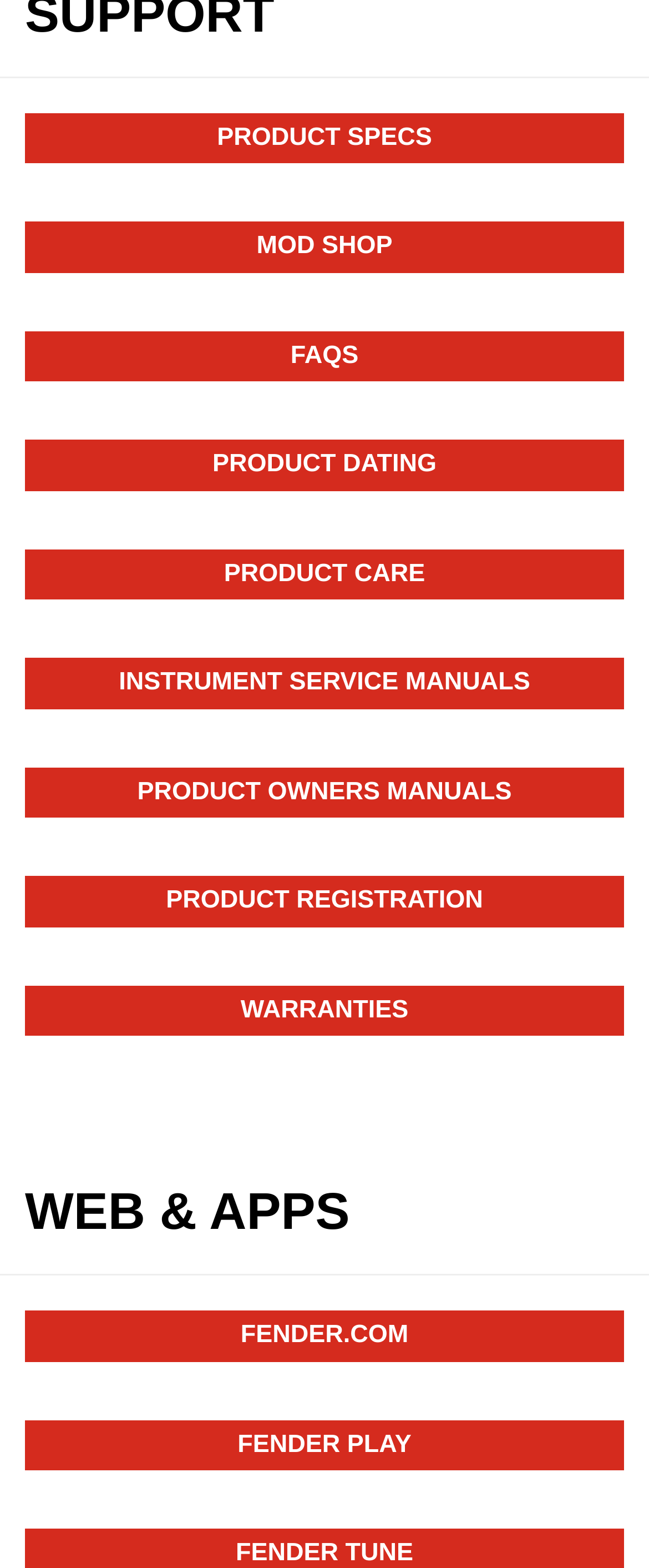Provide a one-word or brief phrase answer to the question:
What is the category of links below 'WEB & APPS'?

Fender websites